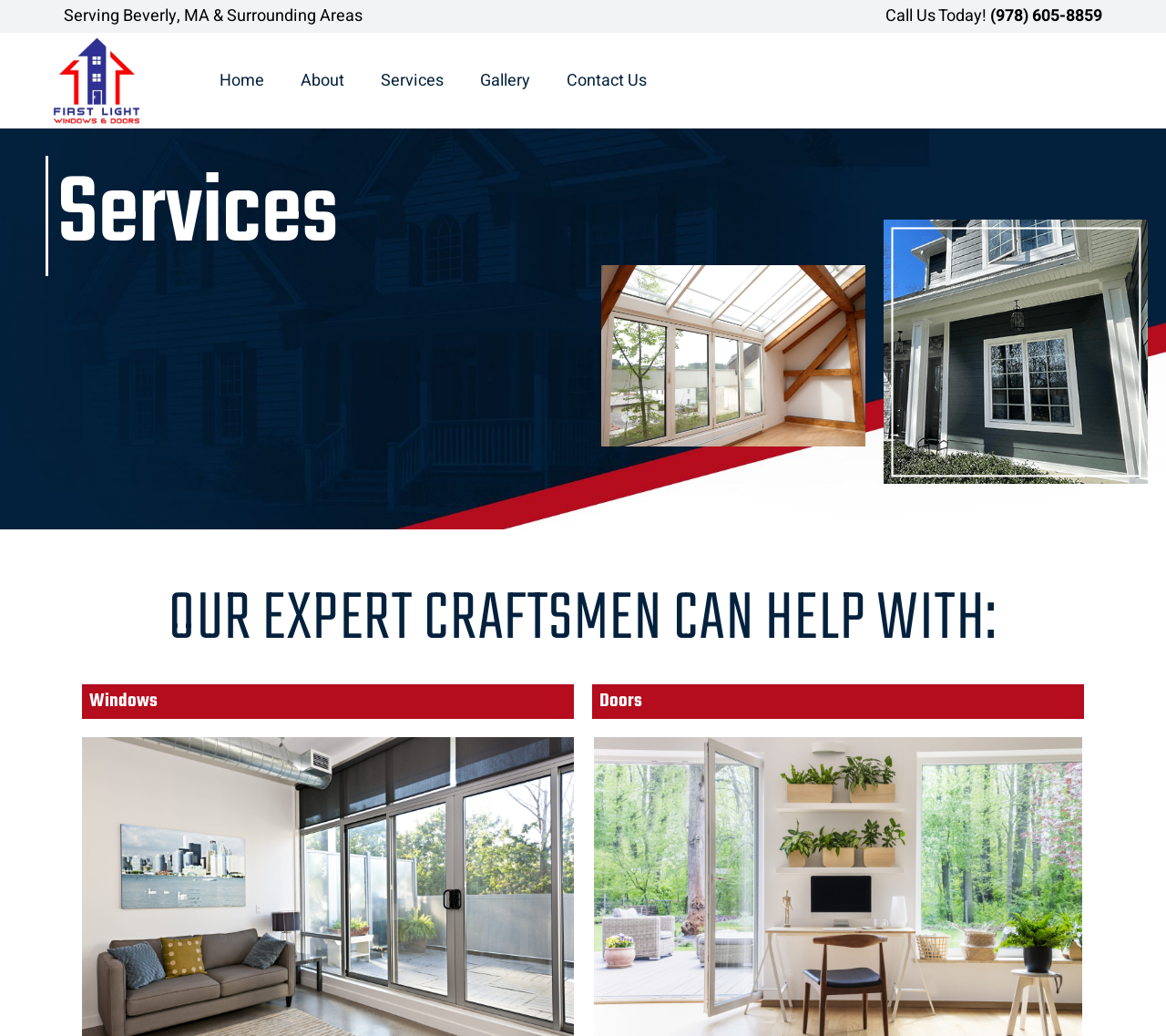What is the company's phone number?
Please provide a comprehensive answer based on the details in the screenshot.

The phone number can be found in the top-right corner of the webpage, inside a heading element, and is also a clickable link.